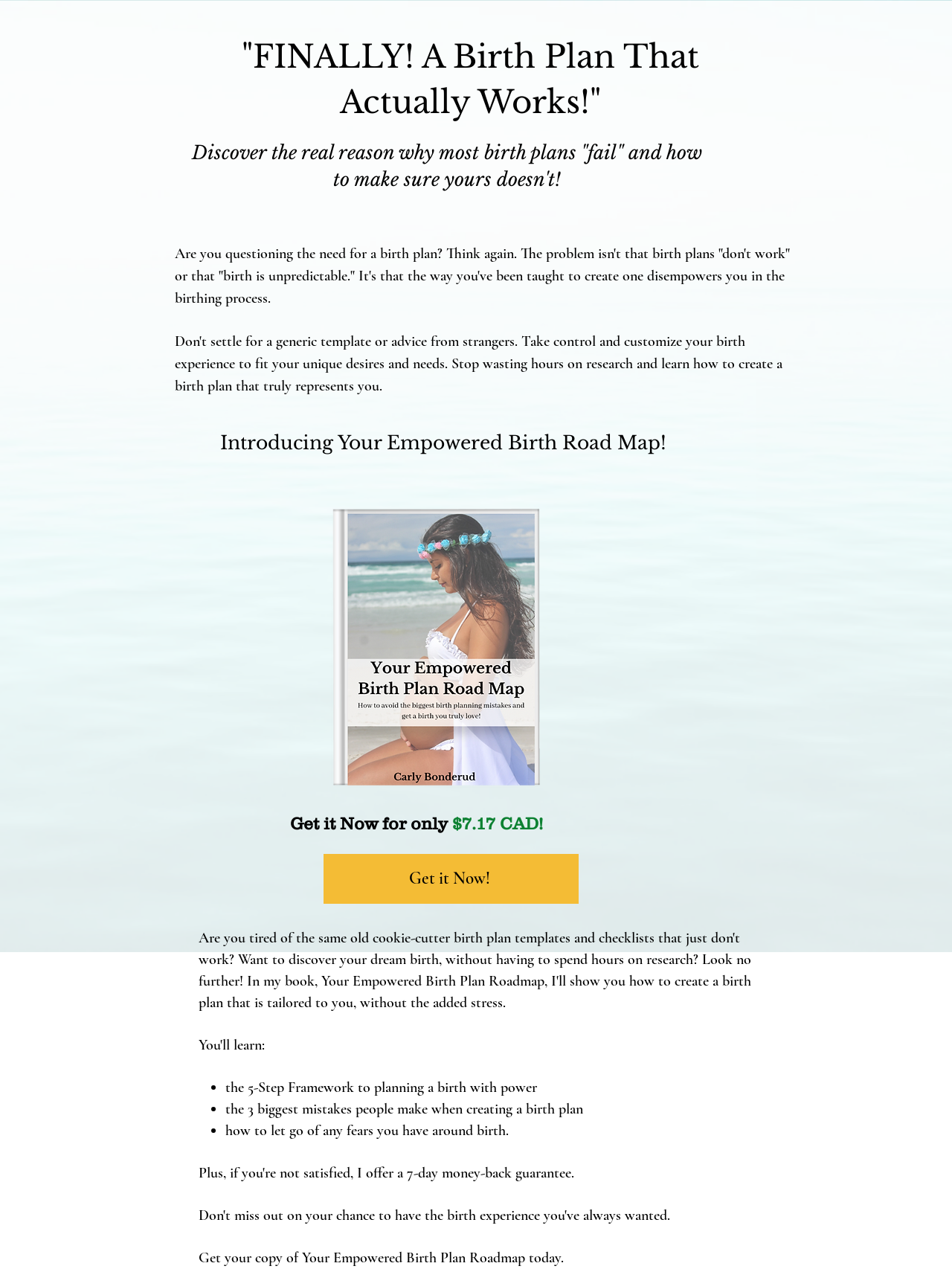How many steps are in the 5-Step Framework?
Deliver a detailed and extensive answer to the question.

The 5-Step Framework is mentioned in the StaticText 'the 5-Step Framework to planning a birth with power' which is located in the middle of the webpage. The number of steps is explicitly mentioned as 5.